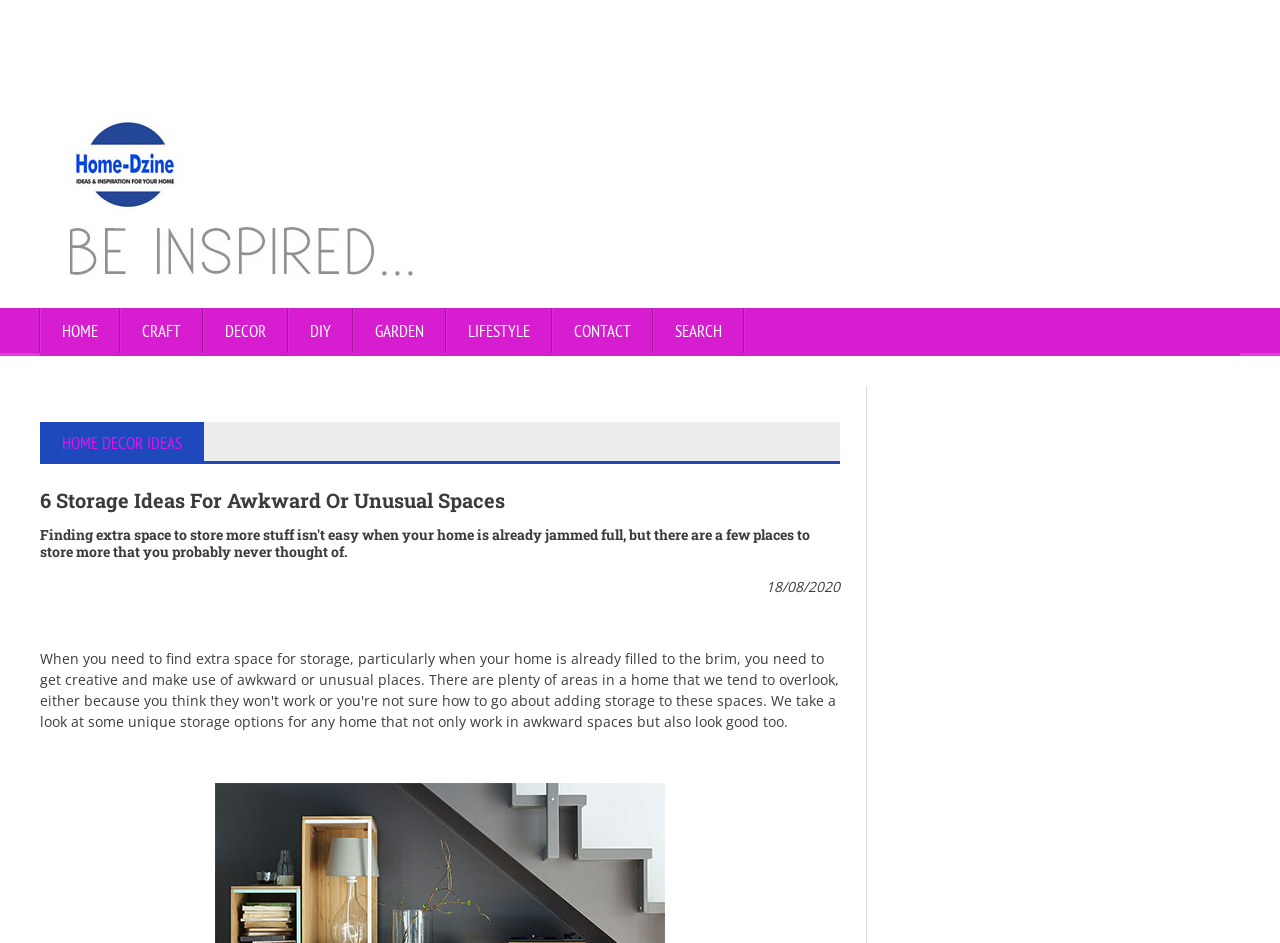Answer the question using only a single word or phrase: 
What is the topic of the article?

Storage ideas